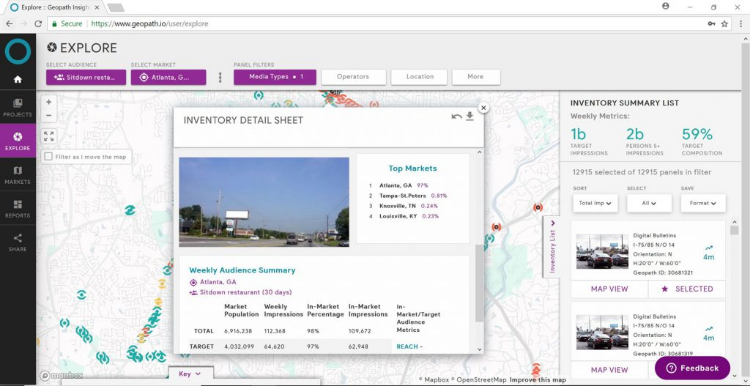What is the time period for audience statistics?
Give a comprehensive and detailed explanation for the question.

The answer can be found in the top portion of the image, where the detailed information panel labeled 'INVENTORY DETAIL SHEET' includes a summary of audience statistics over the past 30 days.